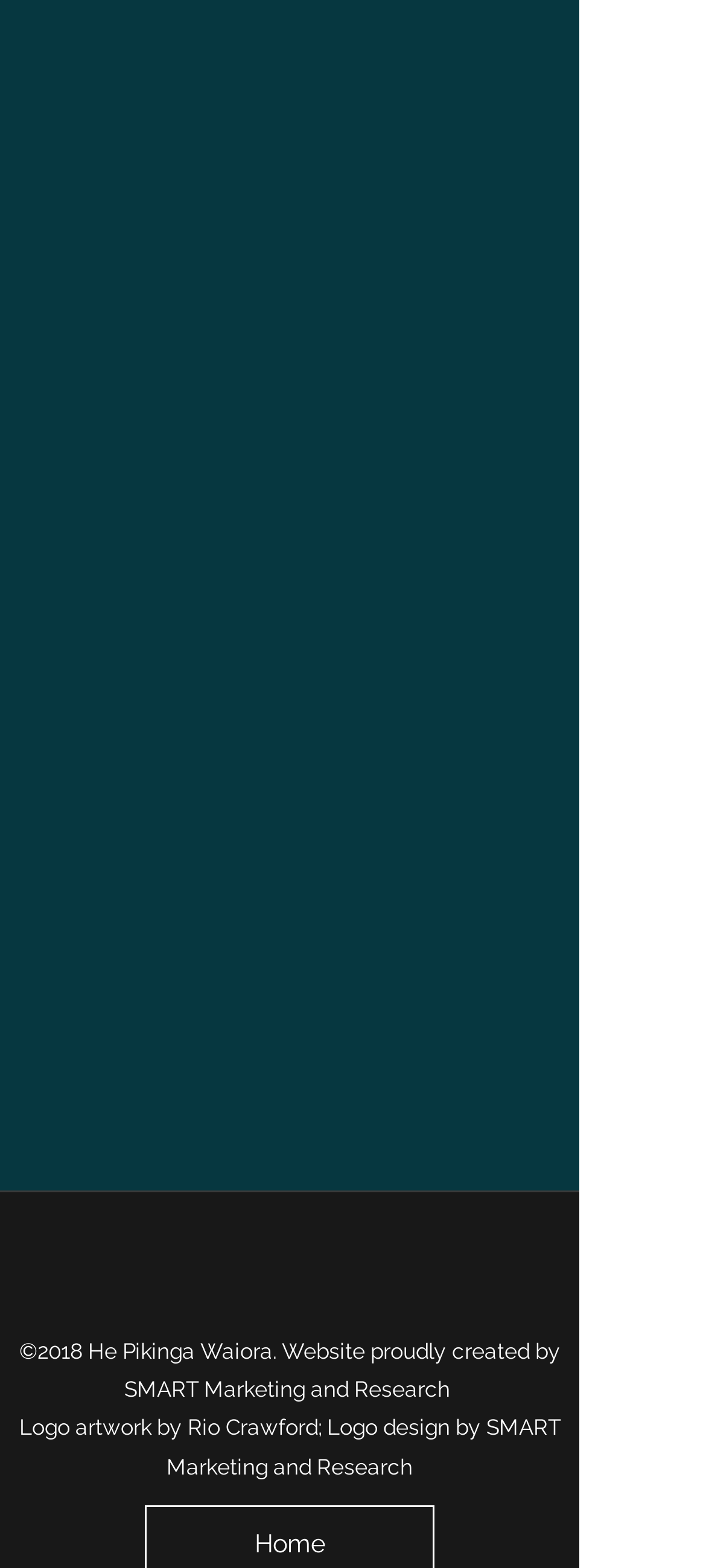Answer the question with a brief word or phrase:
What is the main topic of this webpage?

Ensuring partnership represents the community